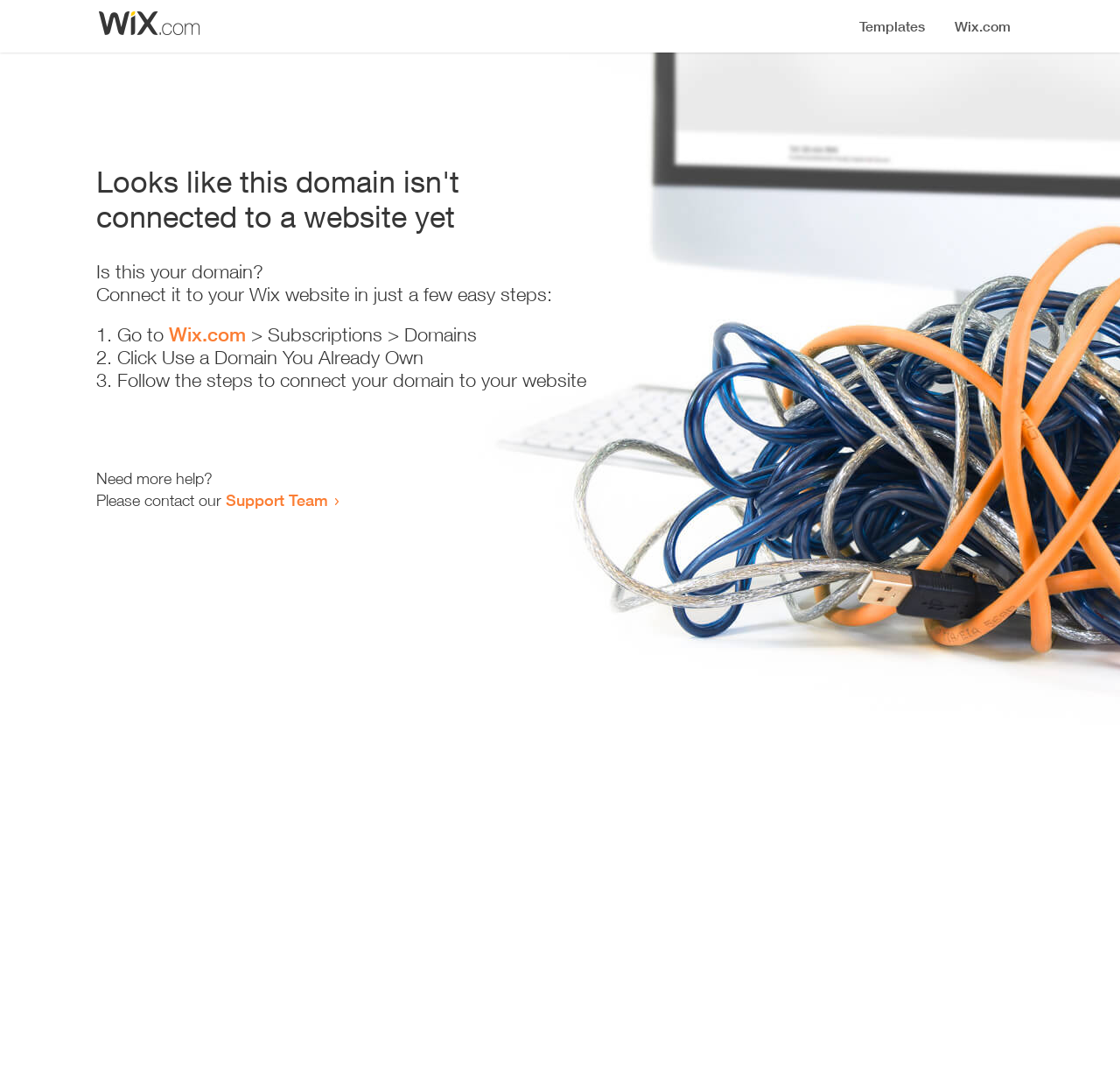How many steps are required to connect the domain to a website?
Please provide a detailed and comprehensive answer to the question.

The webpage provides a list of steps to connect the domain to a website, which includes 3 list markers ('1.', '2.', '3.') and corresponding instructions.